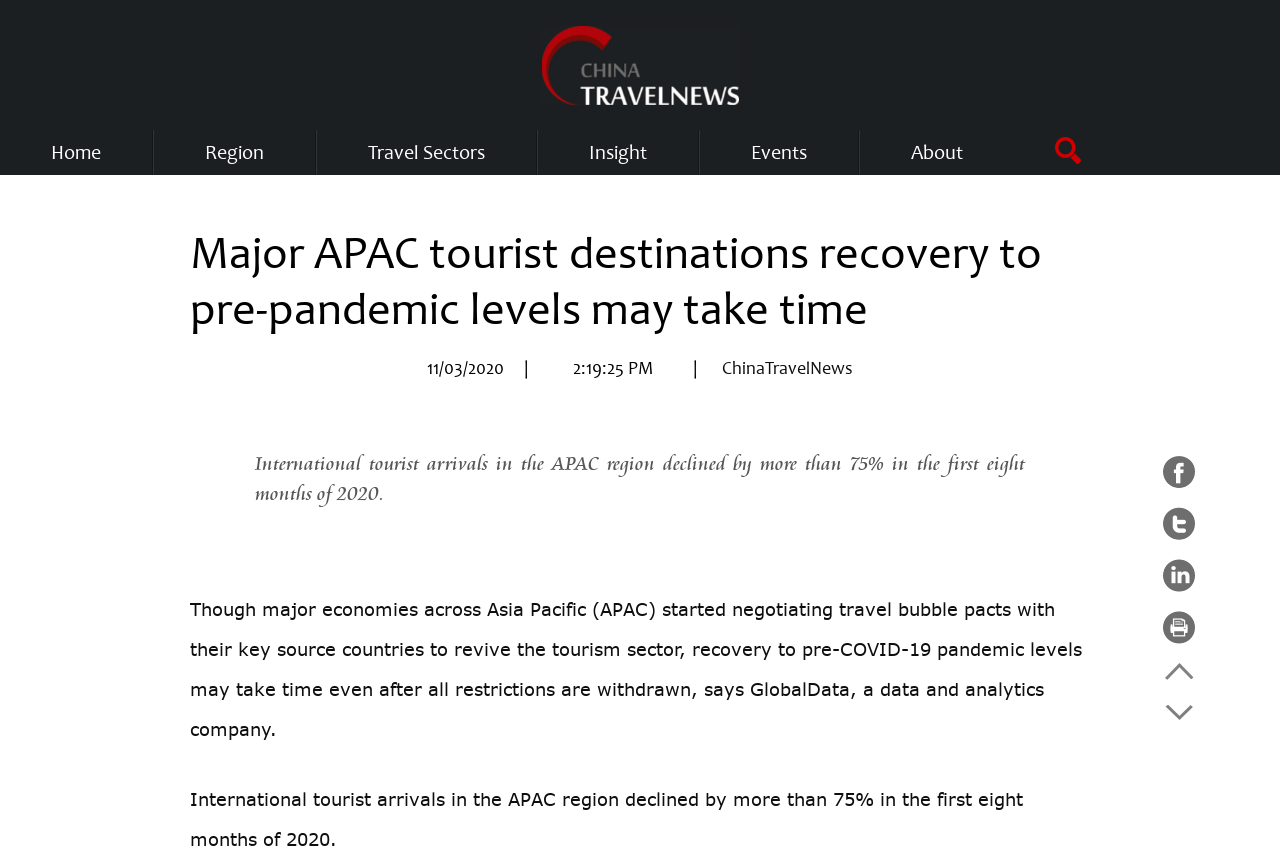Identify the bounding box for the UI element described as: "Events". Ensure the coordinates are four float numbers between 0 and 1, formatted as [left, top, right, bottom].

[0.587, 0.15, 0.63, 0.202]